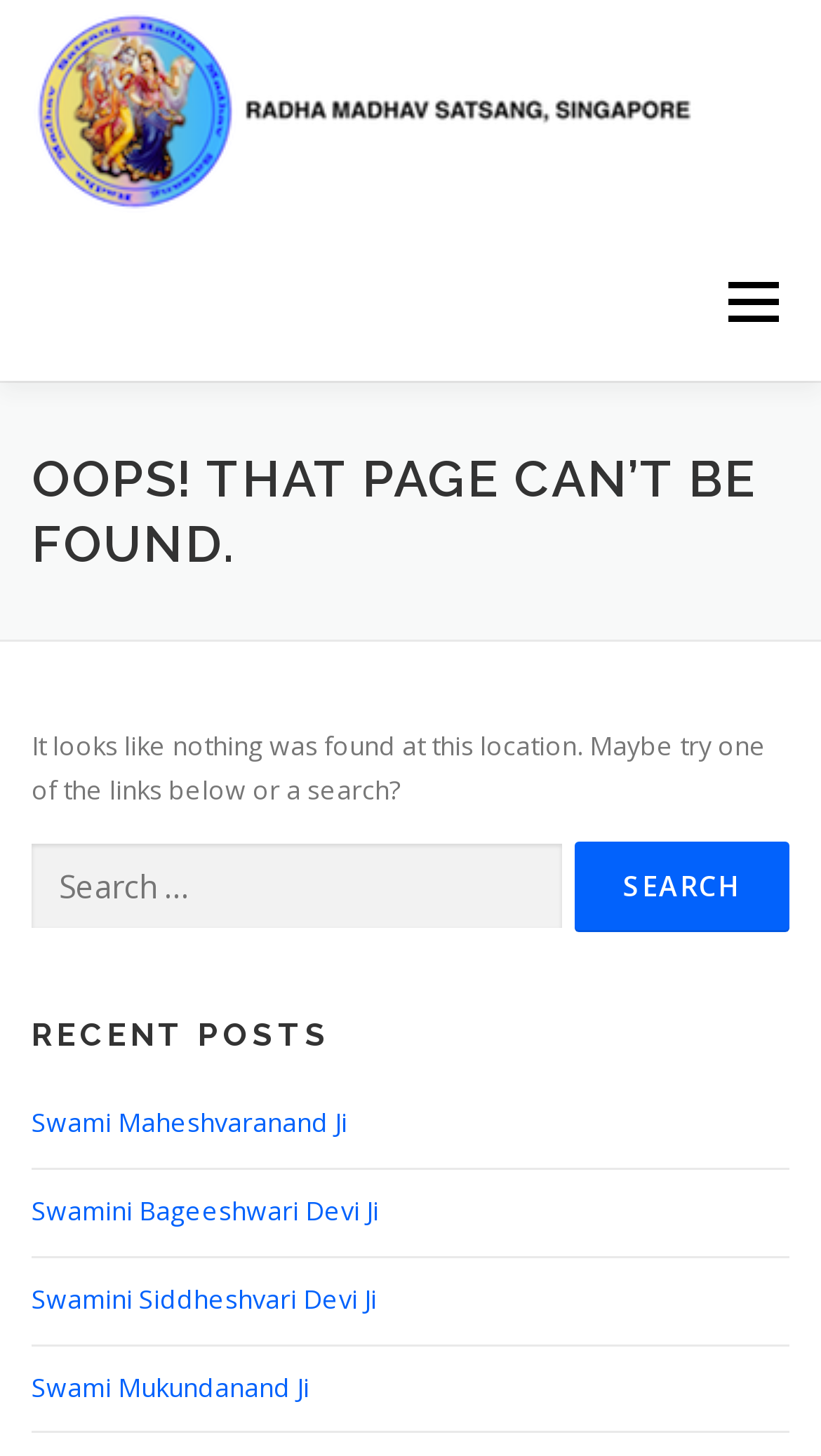Can you look at the image and give a comprehensive answer to the question:
What is the first link in the menu?

I looked at the menu section and found that the first link is HOME.